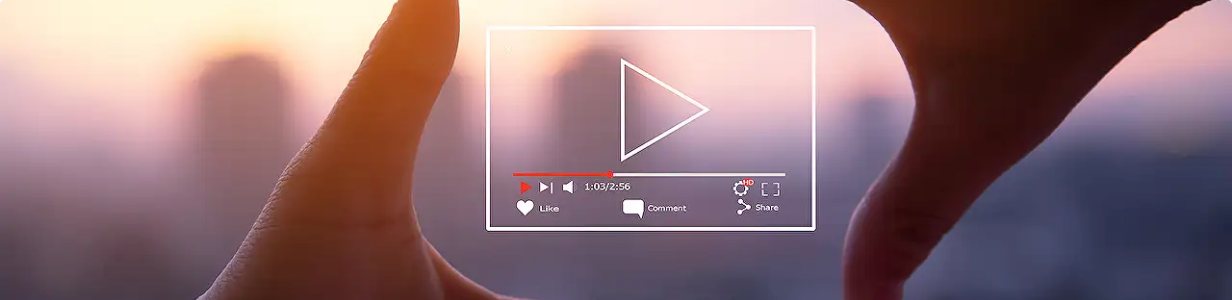What is the background of the image?
Make sure to answer the question with a detailed and comprehensive explanation.

The background of the image displays a soft, blurred sunset, which adds a warm ambiance to the scene and enhances the inviting mood.